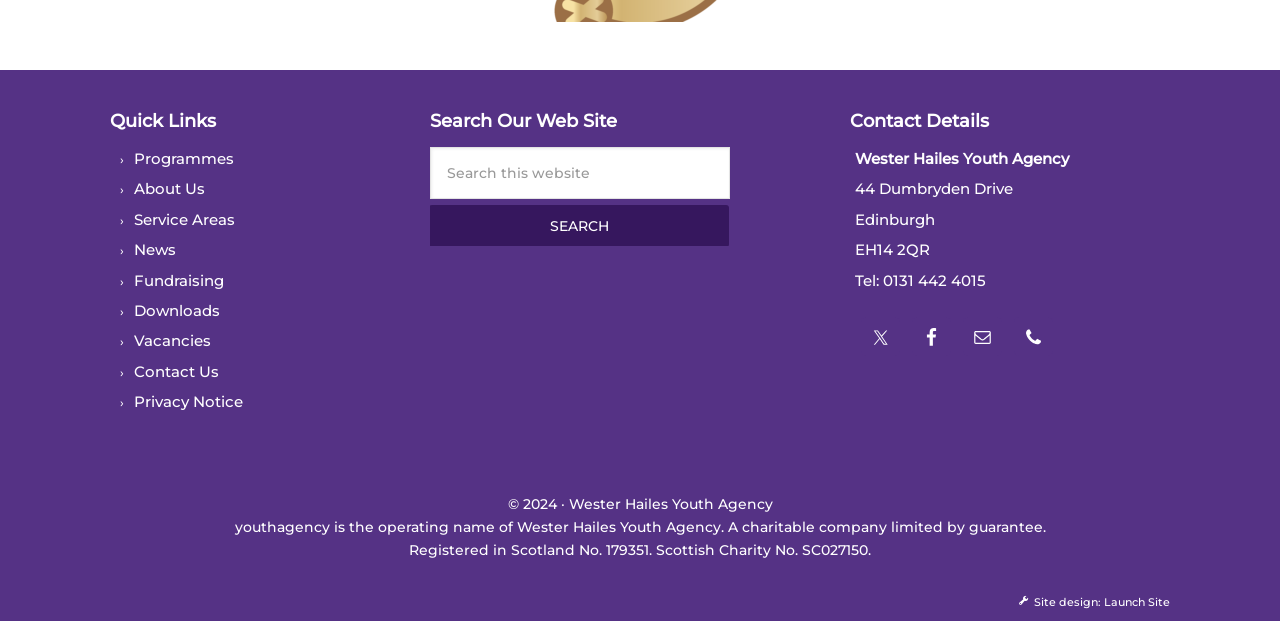Identify the bounding box coordinates of the element to click to follow this instruction: 'Follow on Facebook'. Ensure the coordinates are four float values between 0 and 1, provided as [left, top, right, bottom].

[0.712, 0.51, 0.743, 0.573]